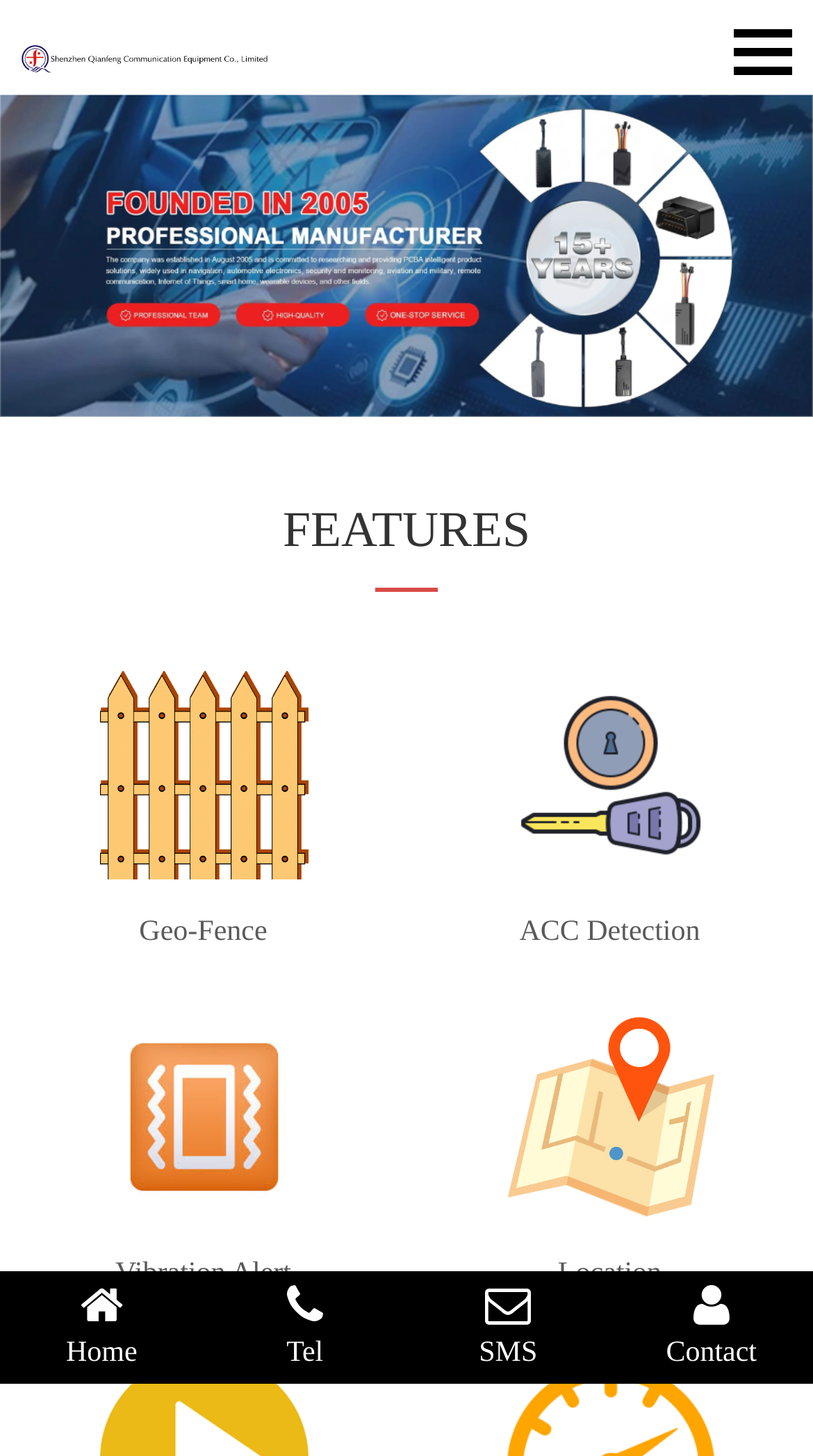What is the icon on the top-right corner of the webpage?
Please provide a detailed and comprehensive answer to the question.

The icon is obtained from the link element with bounding box coordinates [0.0, 0.873, 0.25, 0.946] and OCR text ' Home'.